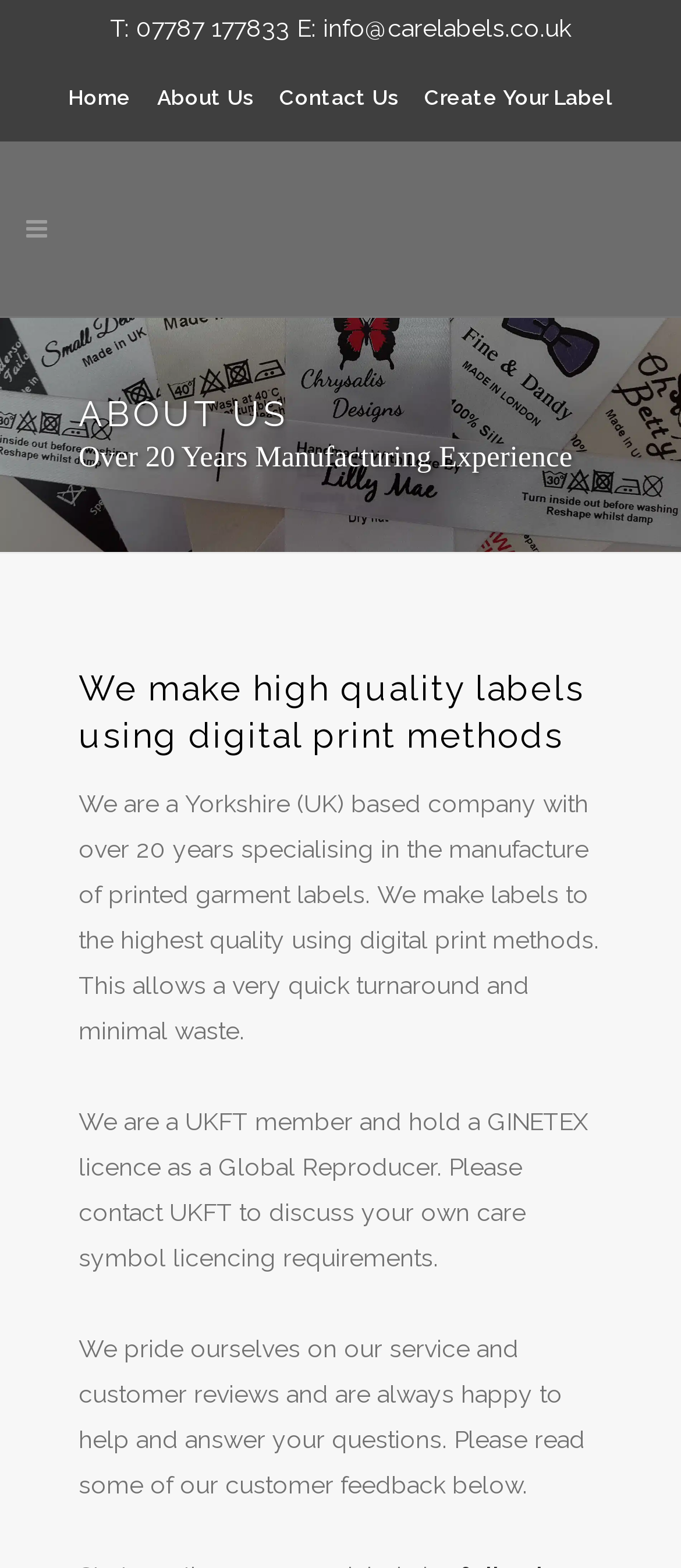What is the company's experience in manufacturing?
Give a single word or phrase as your answer by examining the image.

Over 20 years